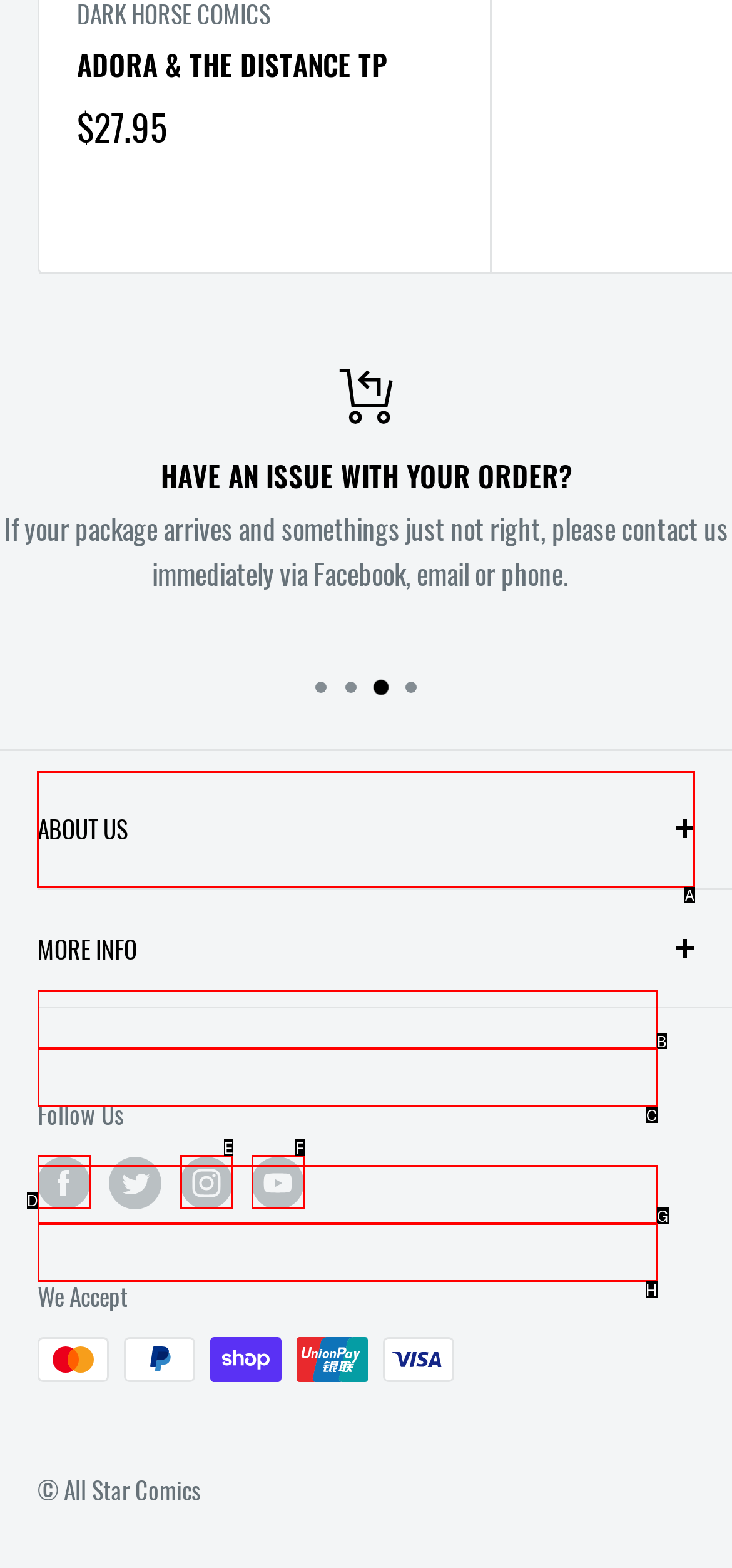Point out the UI element to be clicked for this instruction: Learn about 'bitcoin'. Provide the answer as the letter of the chosen element.

None